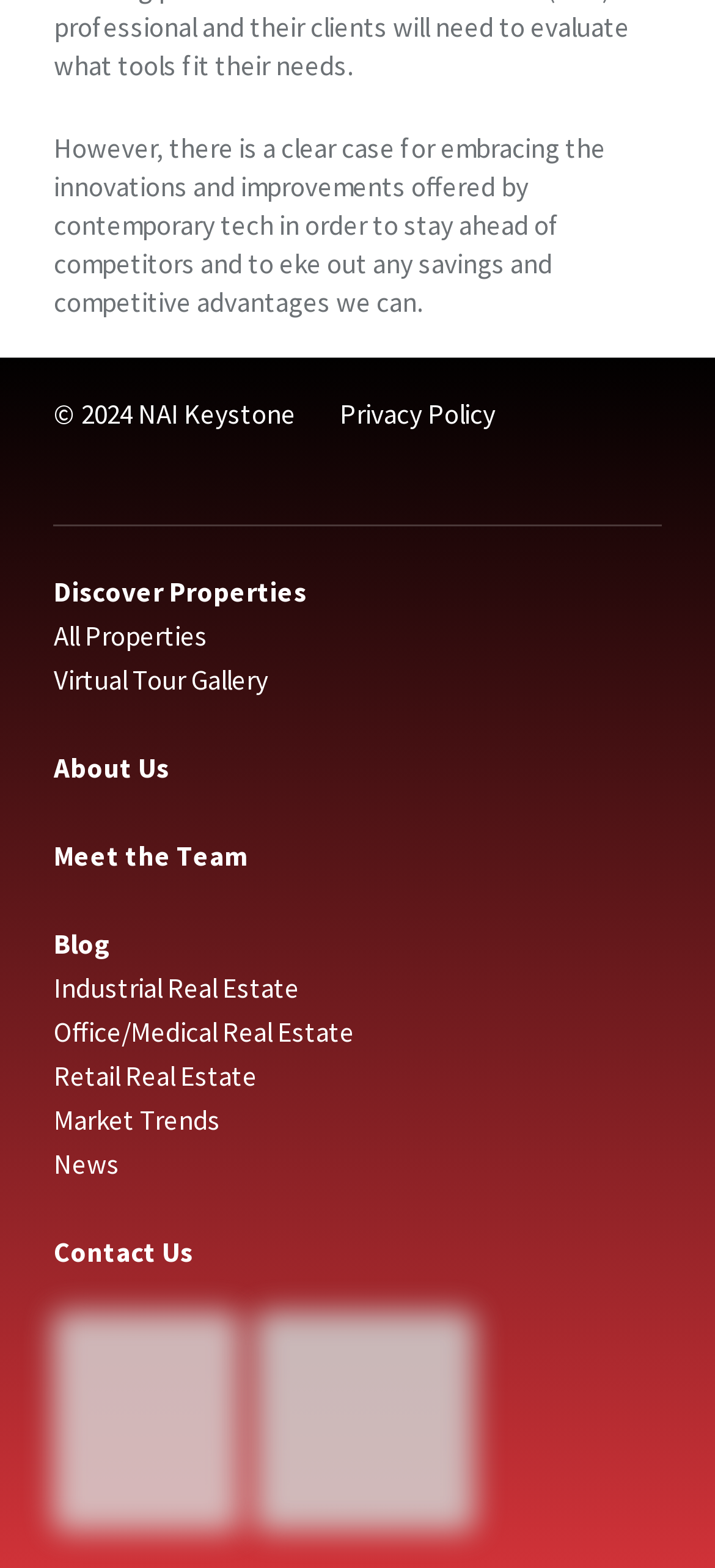How many types of real estate are listed?
Based on the image, answer the question with a single word or brief phrase.

3